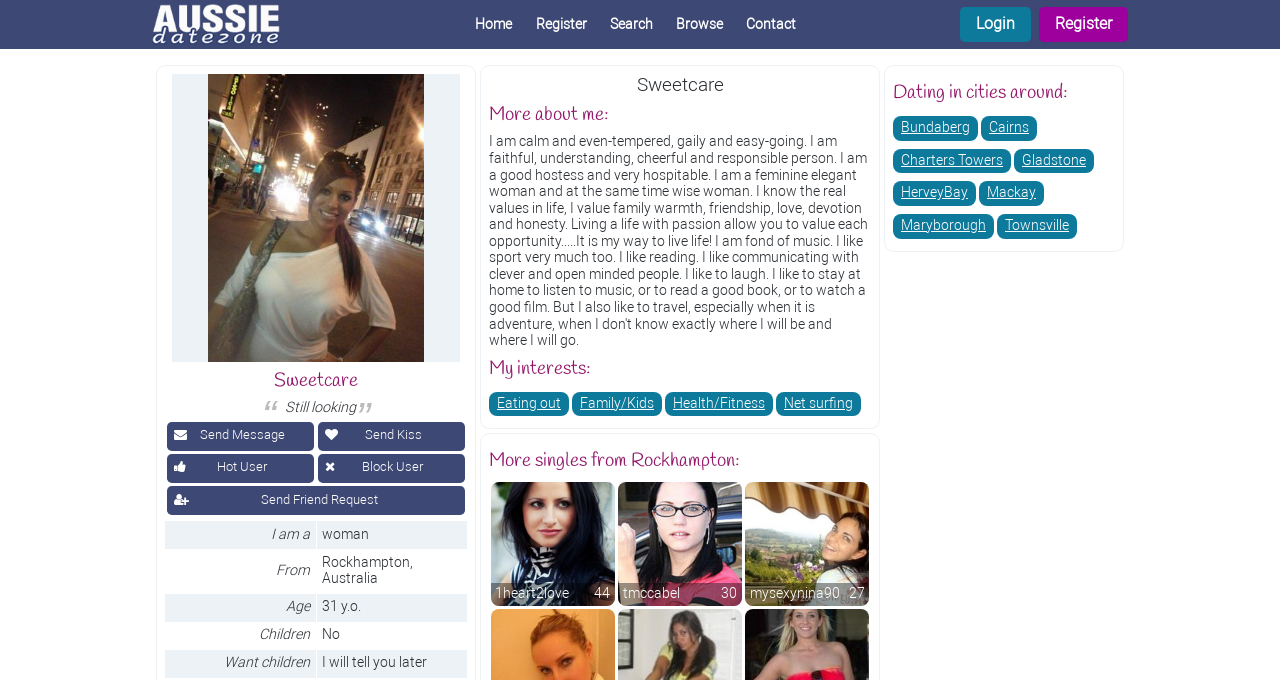Please specify the bounding box coordinates of the area that should be clicked to accomplish the following instruction: "Browse singles from 'Bundaberg'". The coordinates should consist of four float numbers between 0 and 1, i.e., [left, top, right, bottom].

[0.698, 0.171, 0.764, 0.207]